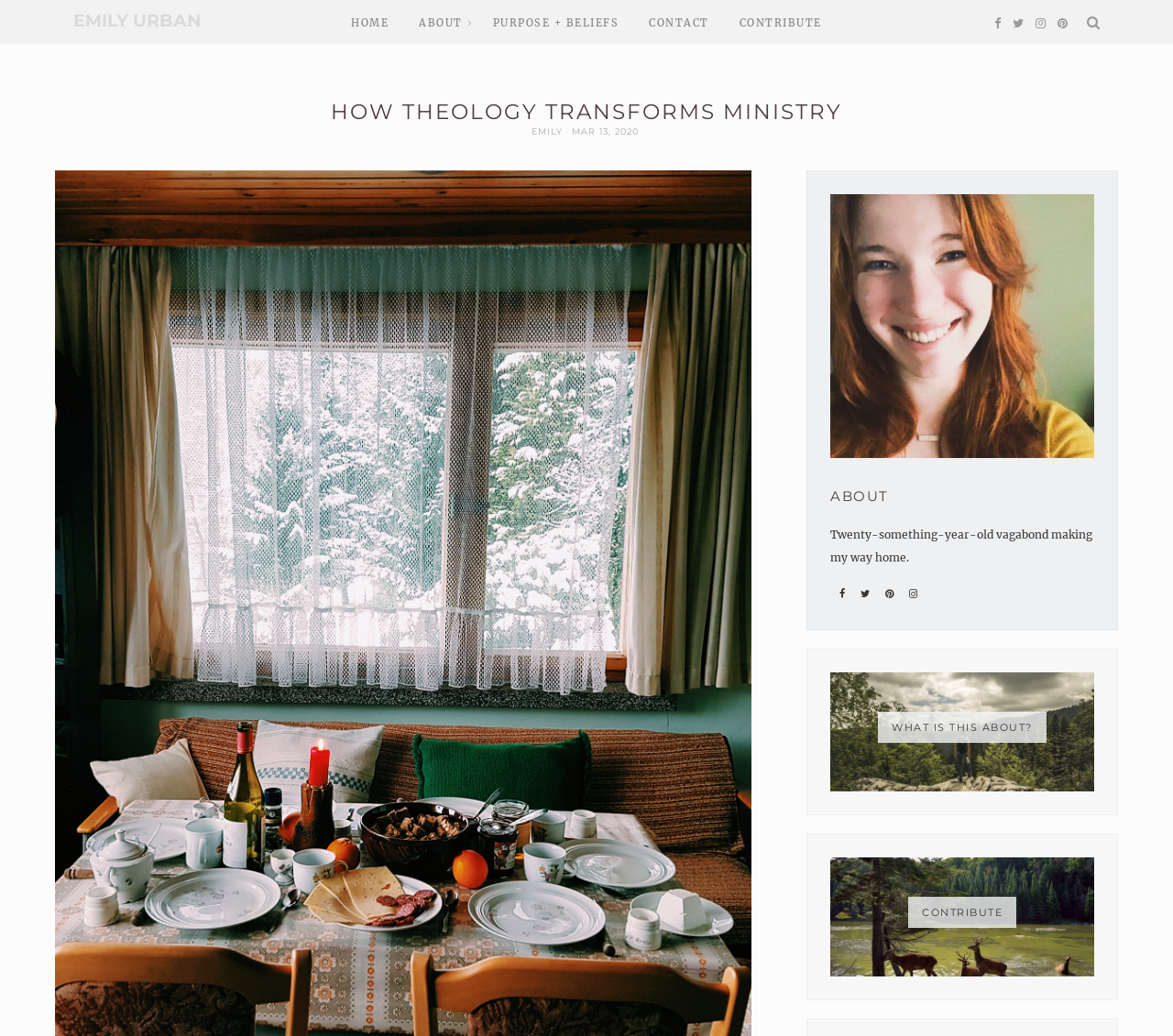Determine the main heading text of the webpage.

HOW THEOLOGY TRANSFORMS MINISTRY